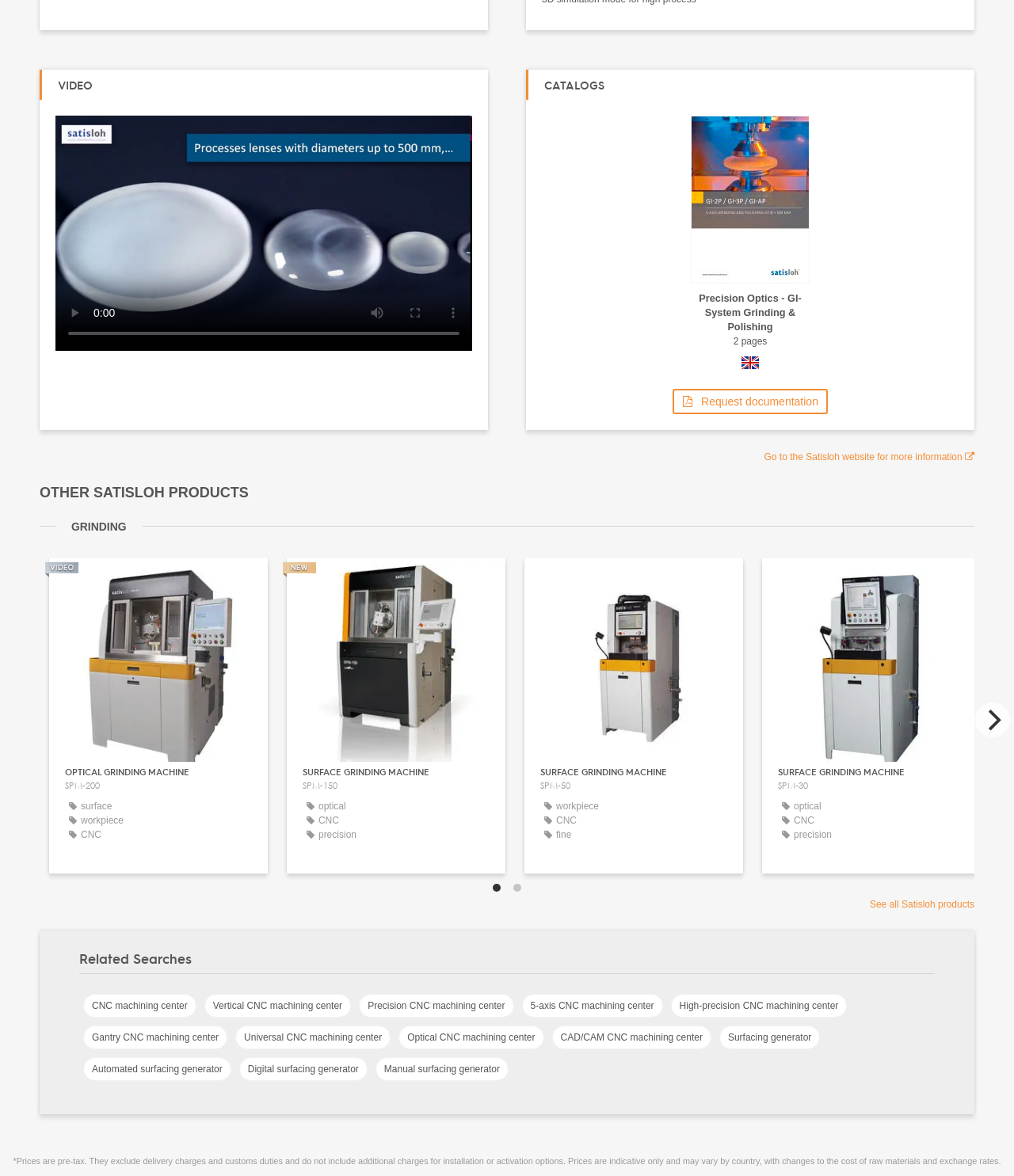Identify the bounding box coordinates of the section that should be clicked to achieve the task described: "view optical grinding machine".

[0.048, 0.475, 0.264, 0.653]